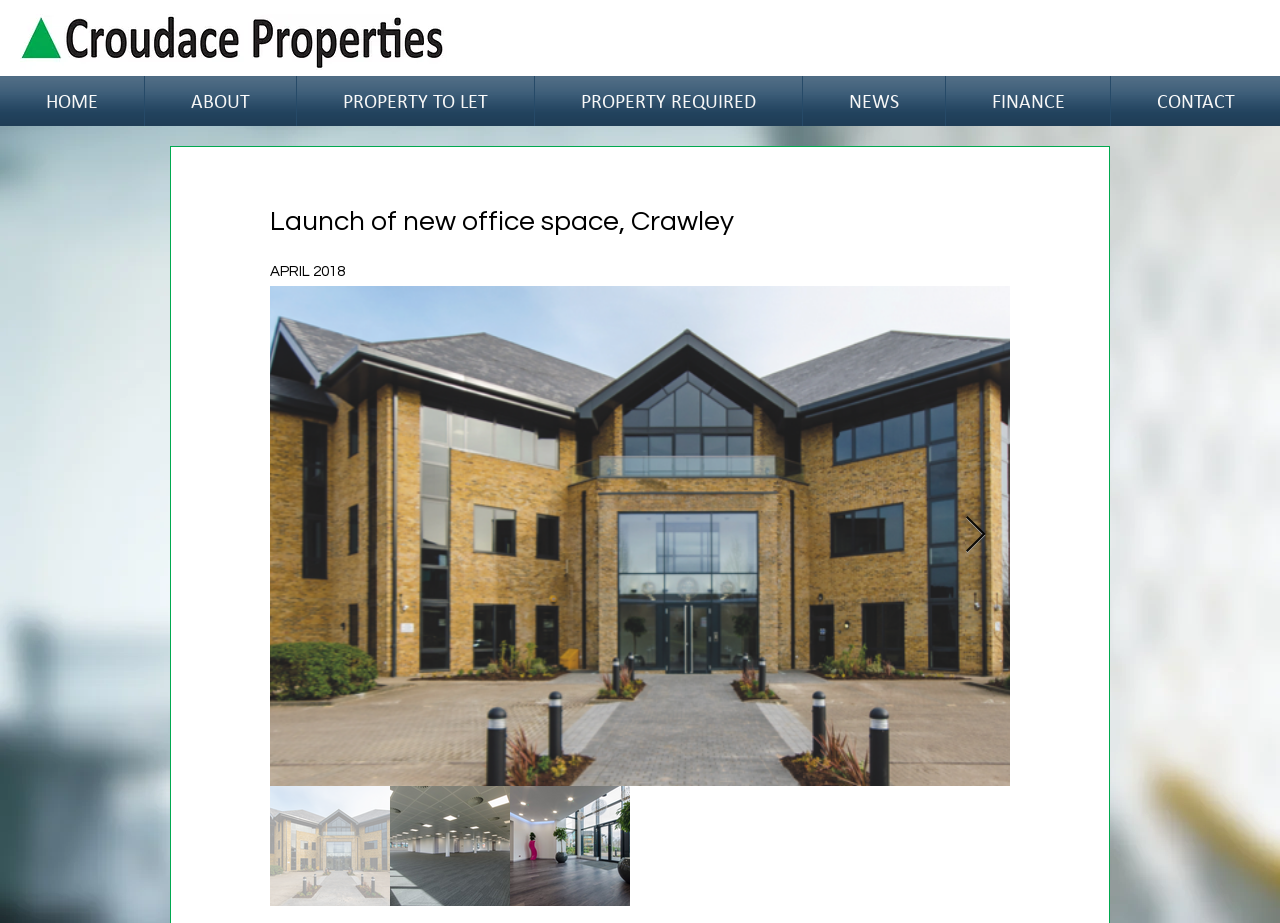How many images are on the page?
Based on the visual details in the image, please answer the question thoroughly.

There are two image elements on the page, one with the description 'Croudace Properties green logo 2017.jpg' and another without a description, which is part of the link element with the text 'Untitled image'.